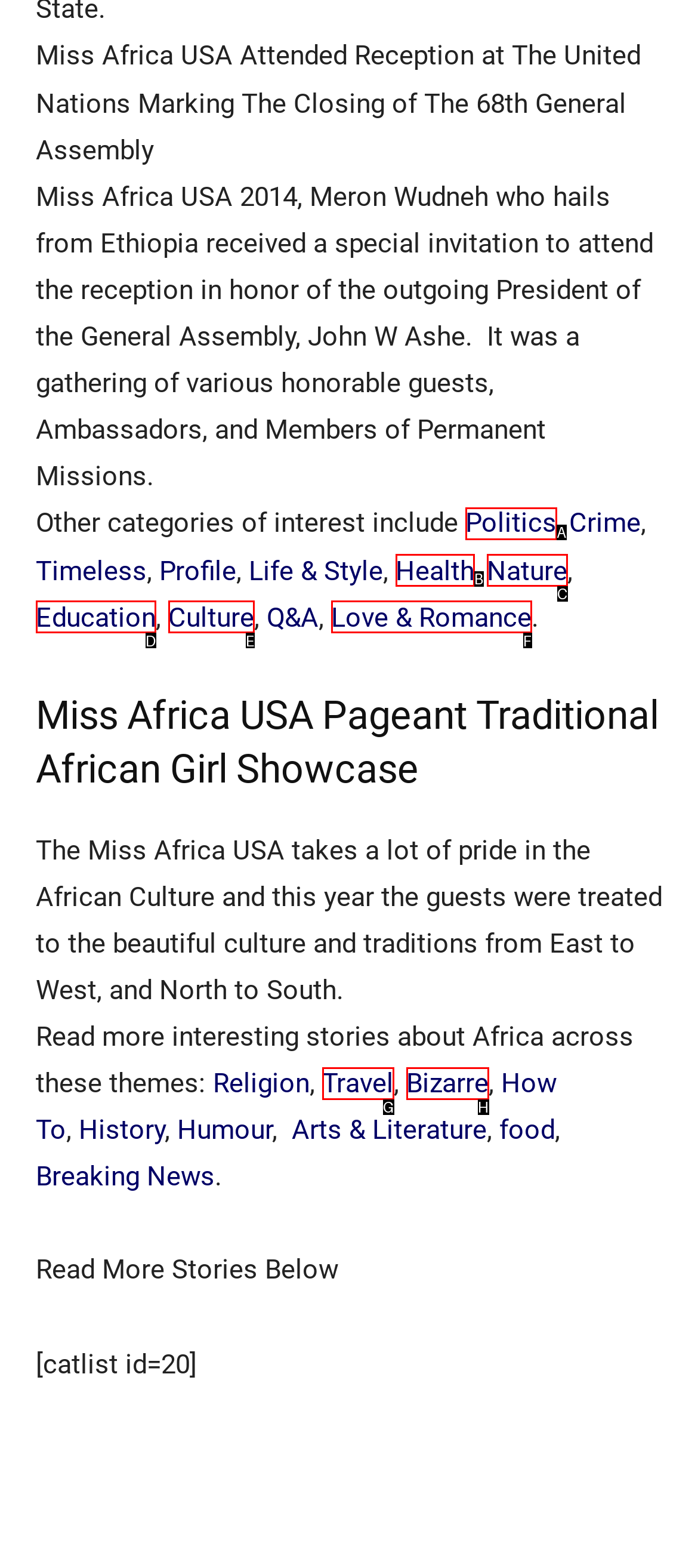Which lettered option matches the following description: Facebook
Provide the letter of the matching option directly.

None